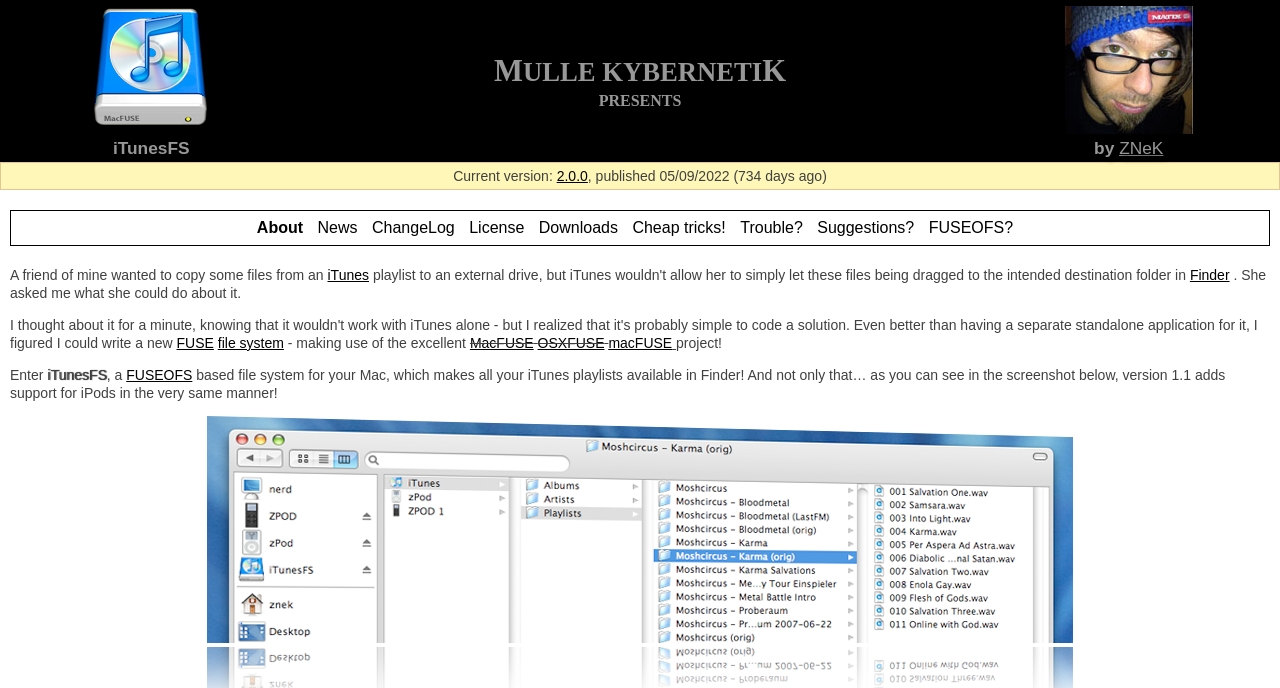Give an extensive and precise description of the webpage.

The webpage is the homepage of iTunesFS, a file system for Mac that makes iTunes playlists available in Finder. At the top, there is a logo of the application, which is a handcrafted image, and two links: "MULLE KYBERNETIK PRESENTS" and "The proud author, looking at his own creation in delight." 

Below the logo, there is a table with three cells. The first cell contains the text "iTunesFS" and the second cell contains the text "by ZNeK". The third cell is empty.

On the left side of the page, there is a section that displays information about the current version of iTunesFS, which is 2.0.0, published 734 days ago. 

Below this section, there is a horizontal navigation menu with nine links: "About", "News", "ChangeLog", "License", "Downloads", "Cheap tricks!", "Trouble?", "Suggestions?", and "FUSEOFS?".

The main content of the page is a text that explains the purpose of iTunesFS. It starts with a story about a friend who wanted to copy files from iTunes and how the author created iTunesFS as a solution using FUSE file system. The text also mentions MacFUSE and OSXFUSE projects.

At the bottom of the page, there is a screenshot of iTunesFS in action, which is not described in the accessibility tree.